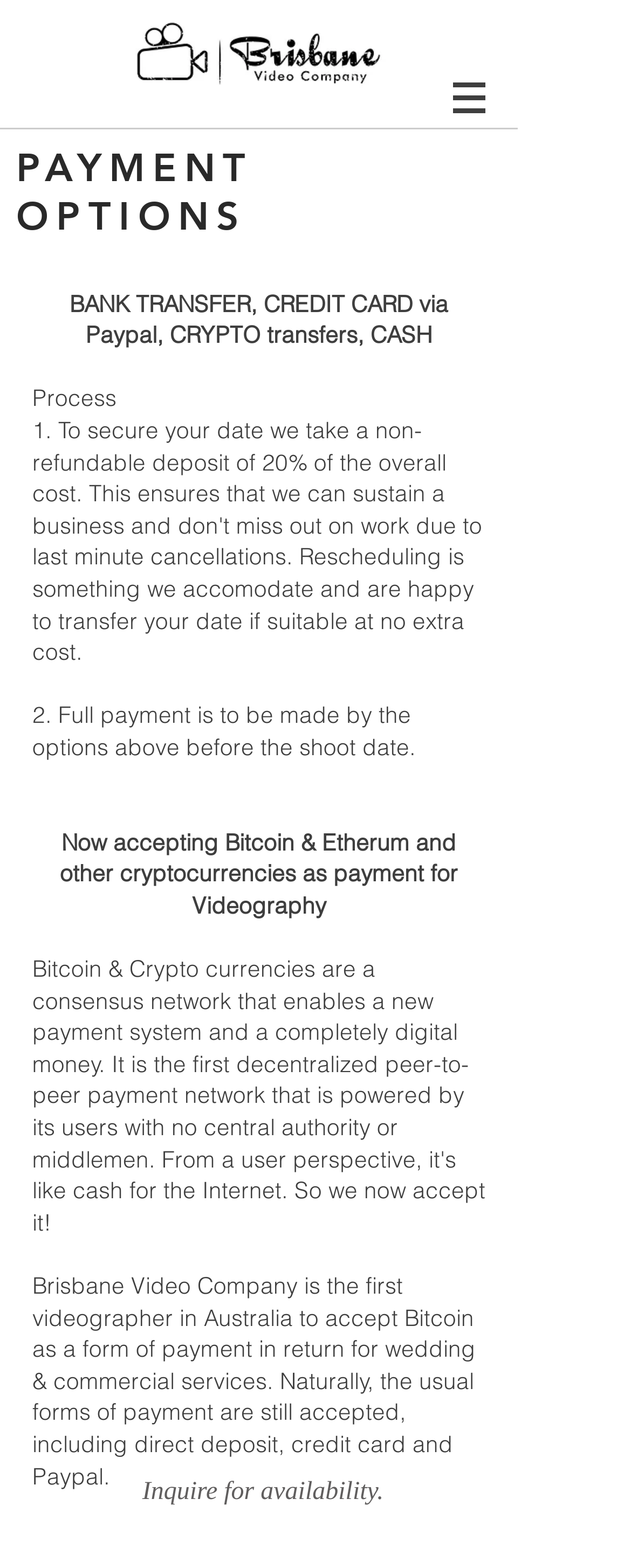Look at the image and answer the question in detail:
What payment options are available?

Based on the webpage, the payment options are listed under the 'PAYMENT OPTIONS' heading, which includes bank transfer, credit card via Paypal, crypto transfers, and cash.